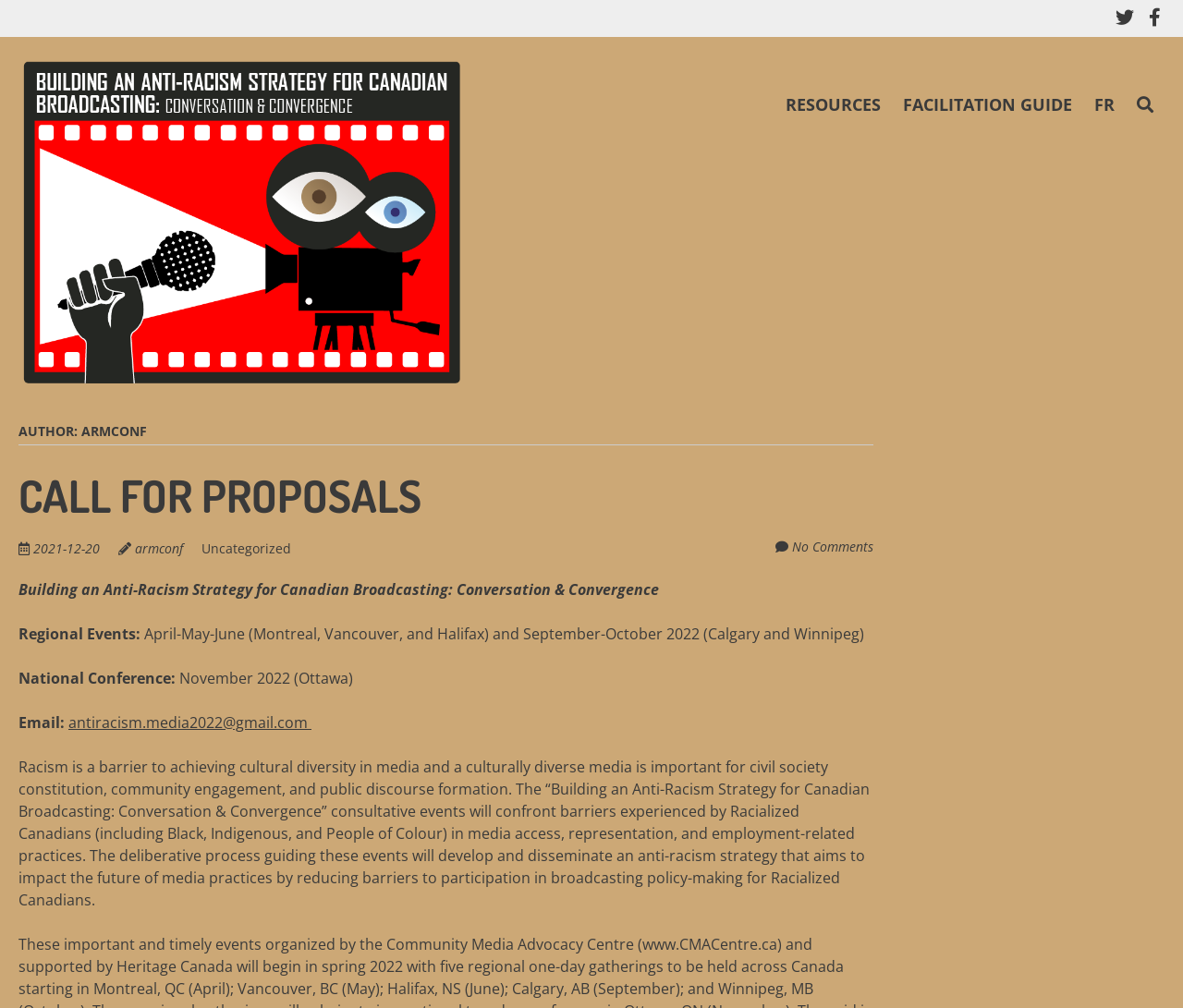Determine the primary headline of the webpage.

CALL FOR PROPOSALS